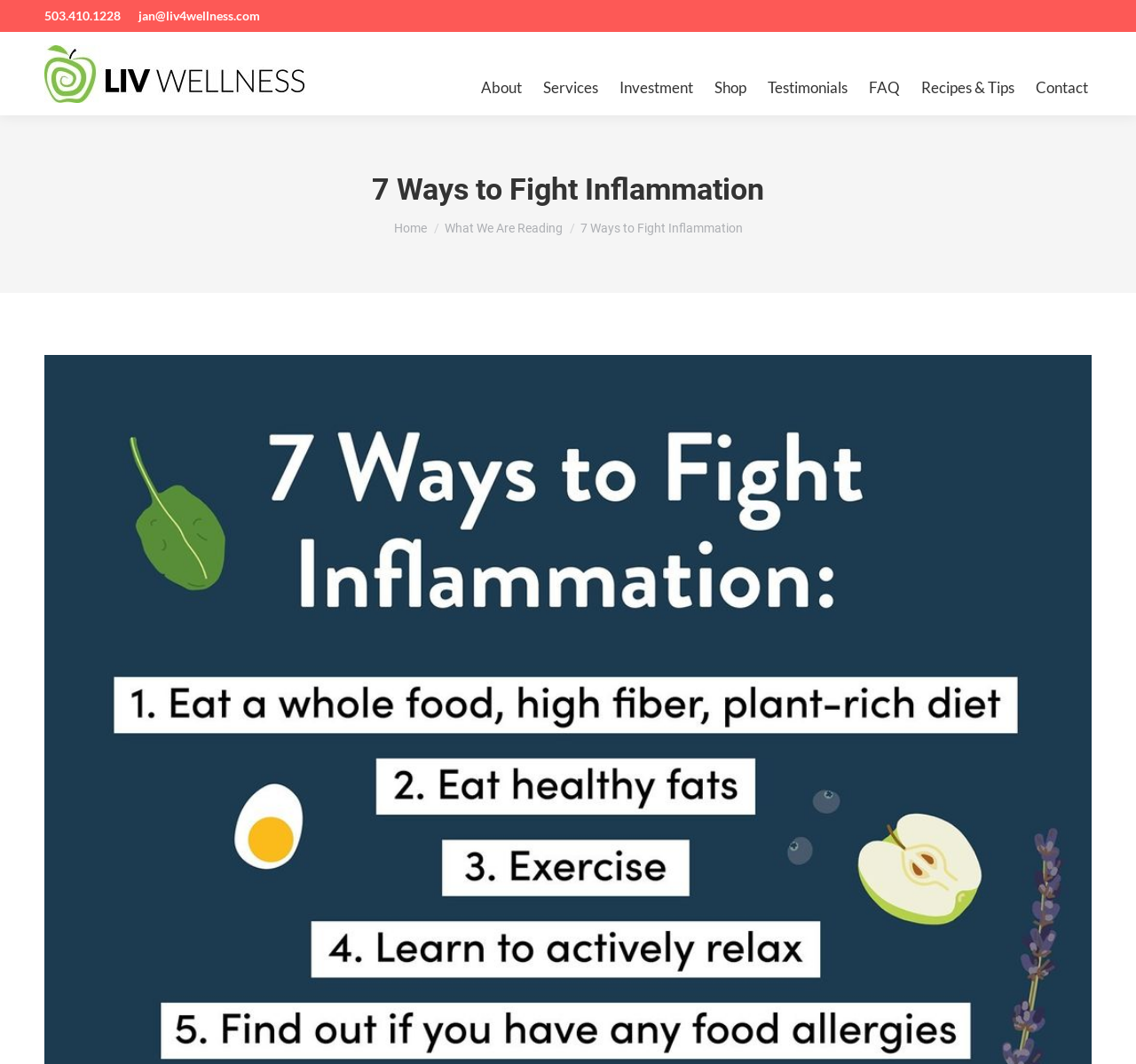Answer with a single word or phrase: 
What is the current page that the user is on?

7 Ways to Fight Inflammation